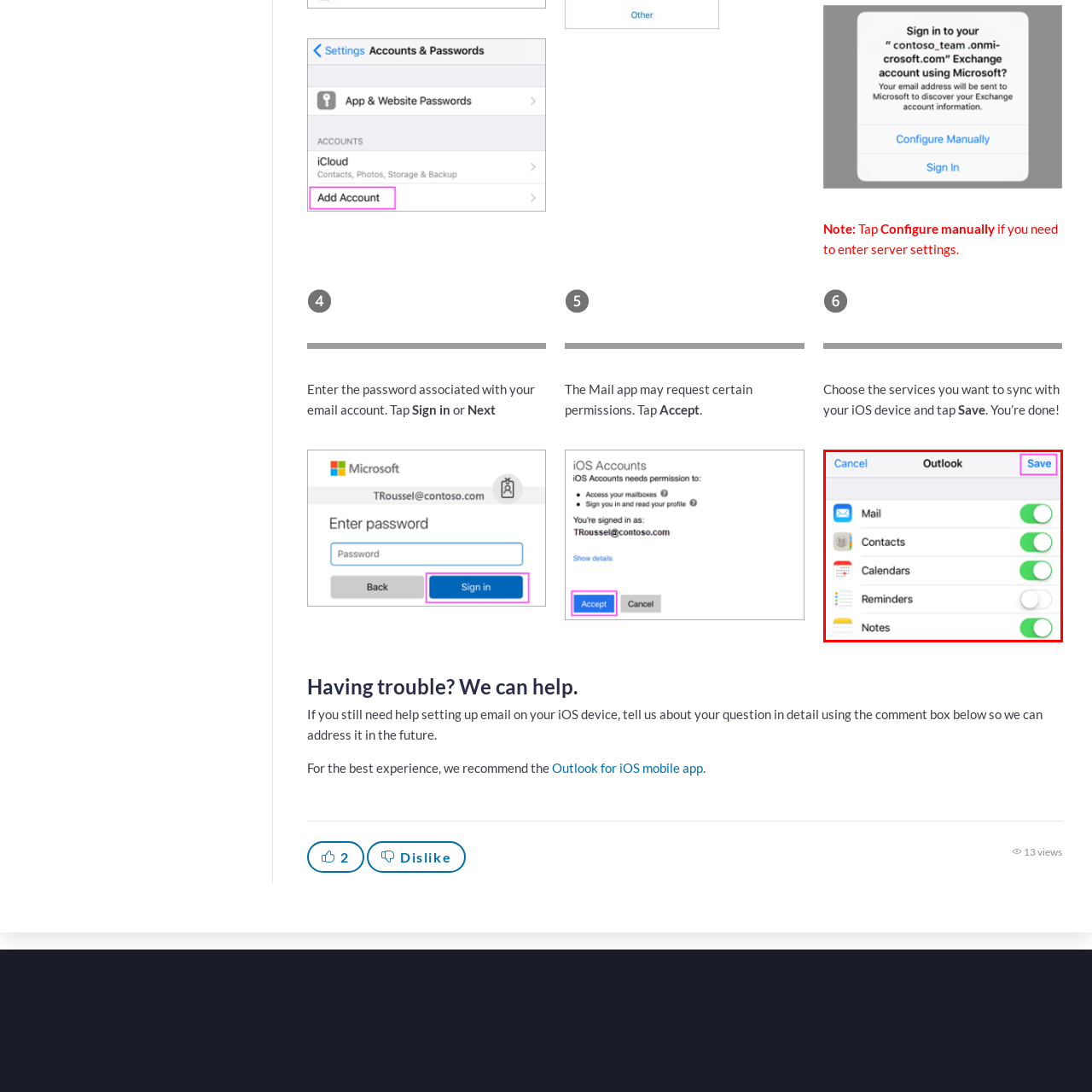How many buttons are on the navigation bar?
Carefully examine the image within the red bounding box and provide a comprehensive answer based on what you observe.

The navigation bar at the top of the interface has two buttons, 'Cancel' on the left and 'Save' highlighted in pink on the right, which suggests that the user can either cancel or save their preferences.